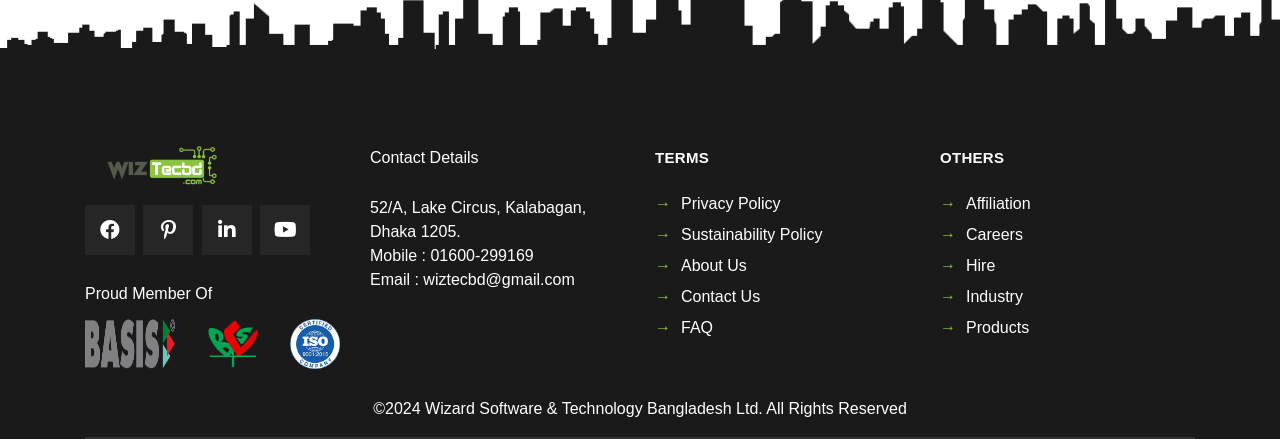Based on the element description title="Facebook", identify the bounding box coordinates for the UI element. The coordinates should be in the format (top-left x, top-left y, bottom-right x, bottom-right y) and within the 0 to 1 range.

[0.066, 0.468, 0.105, 0.582]